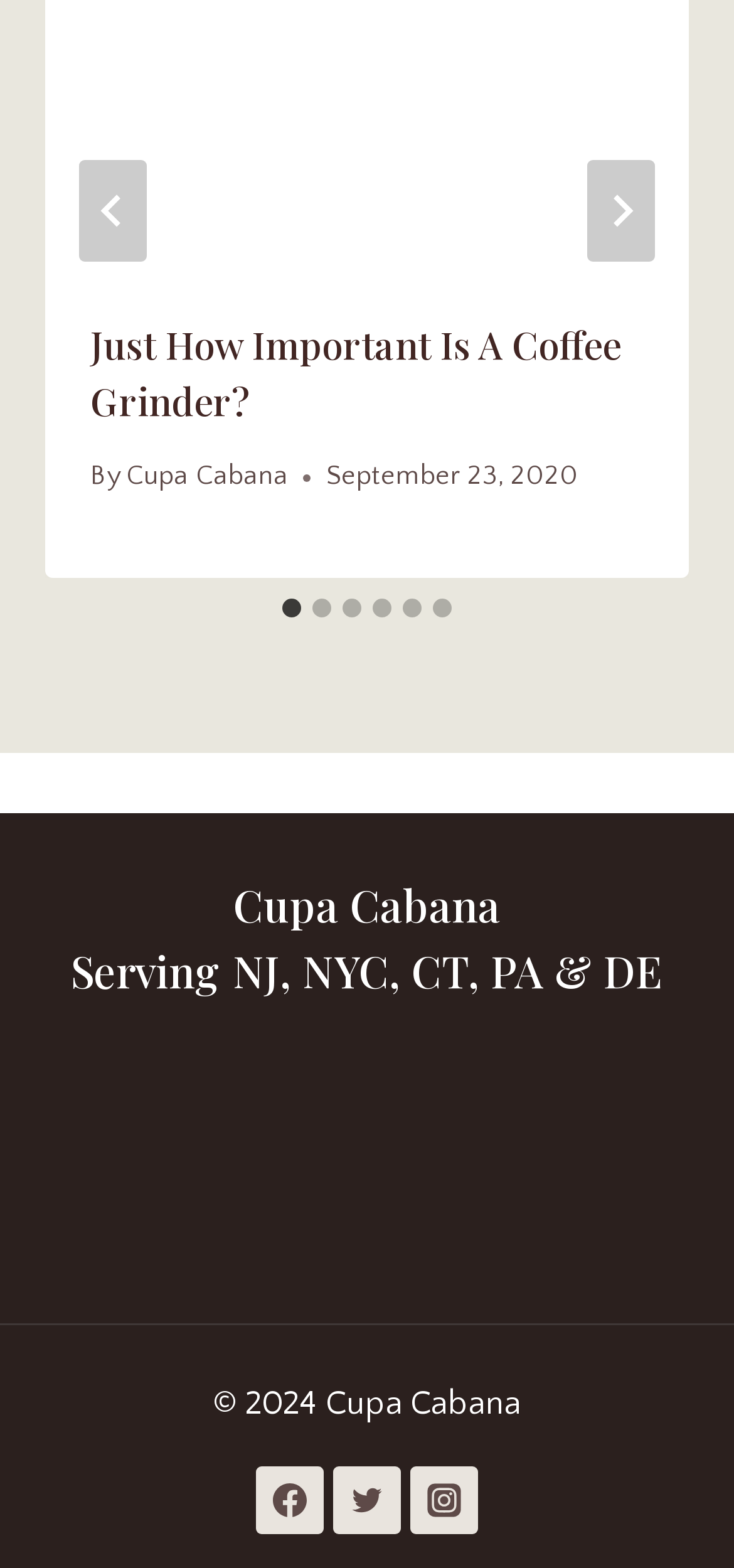What is the date of publication of the article?
Based on the image, answer the question in a detailed manner.

The date of publication of the article is mentioned below the author's name, which is 'September 23, 2020'.